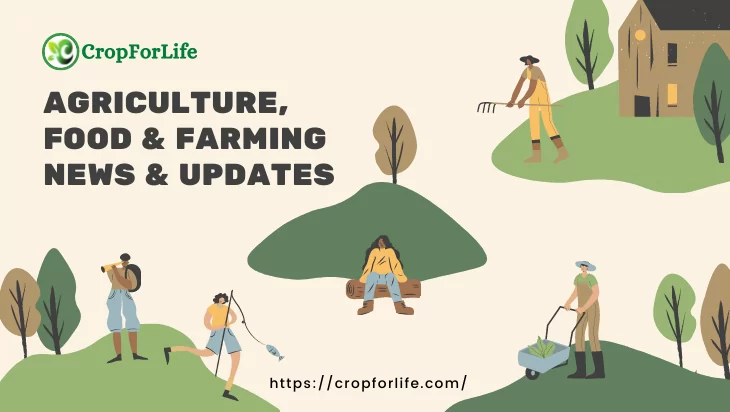Offer a comprehensive description of the image.

The image features a vibrant and artistic representation themed around agriculture, food, and farming. At the center, bold, stylized text reads "AGRICULTURE, FOOD & FARMING NEWS & UPDATES," signifying the focus of the content. Surrounding the text, various illustrated characters depict activities related to farming, such as planting, harvesting, and maintaining crops, set against a backdrop of rolling green hills and trees. The color palette combines earthy tones with splashes of green, illustrating the connection to nature and sustainability. In the corner, the logo for "CropForLife" is prominently displayed, alongside the website URL, inviting viewers to explore more about agricultural news and updates. This engaging visual effectively communicates the theme of modern farming and environmental stewardship.